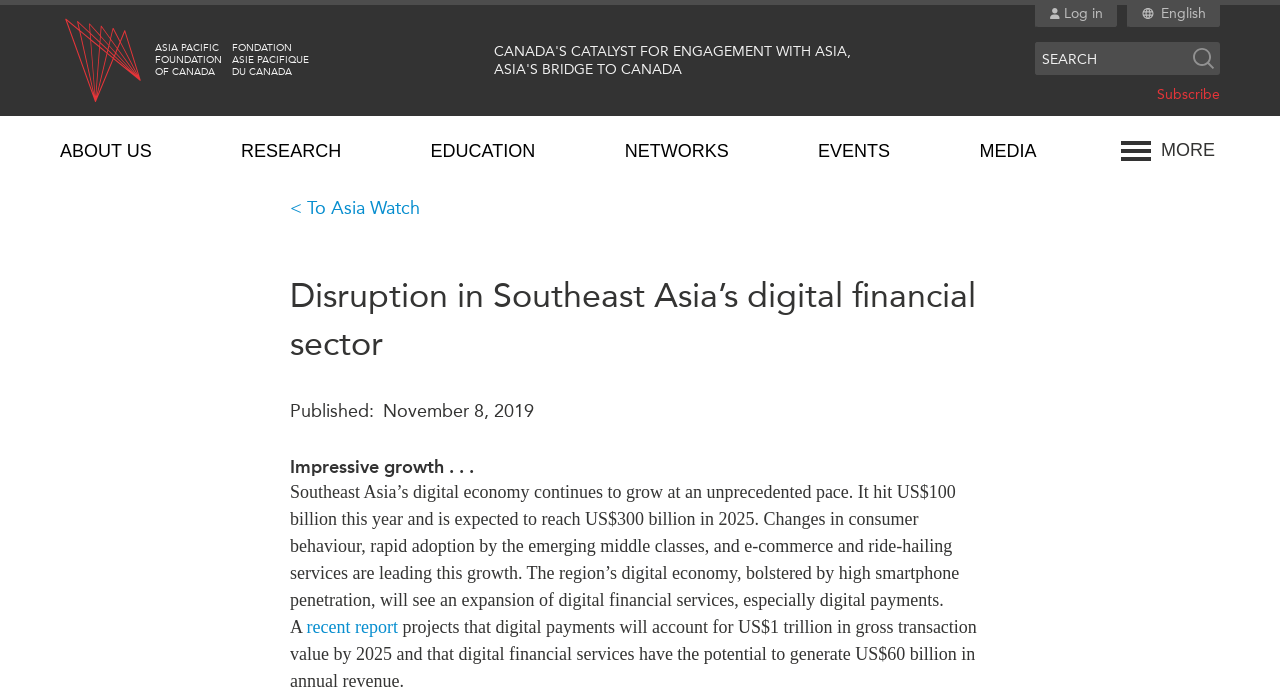Identify the bounding box for the described UI element: "APEC-Canada Growing Business Partnership (MSMEs)".

[0.763, 0.888, 0.977, 0.947]